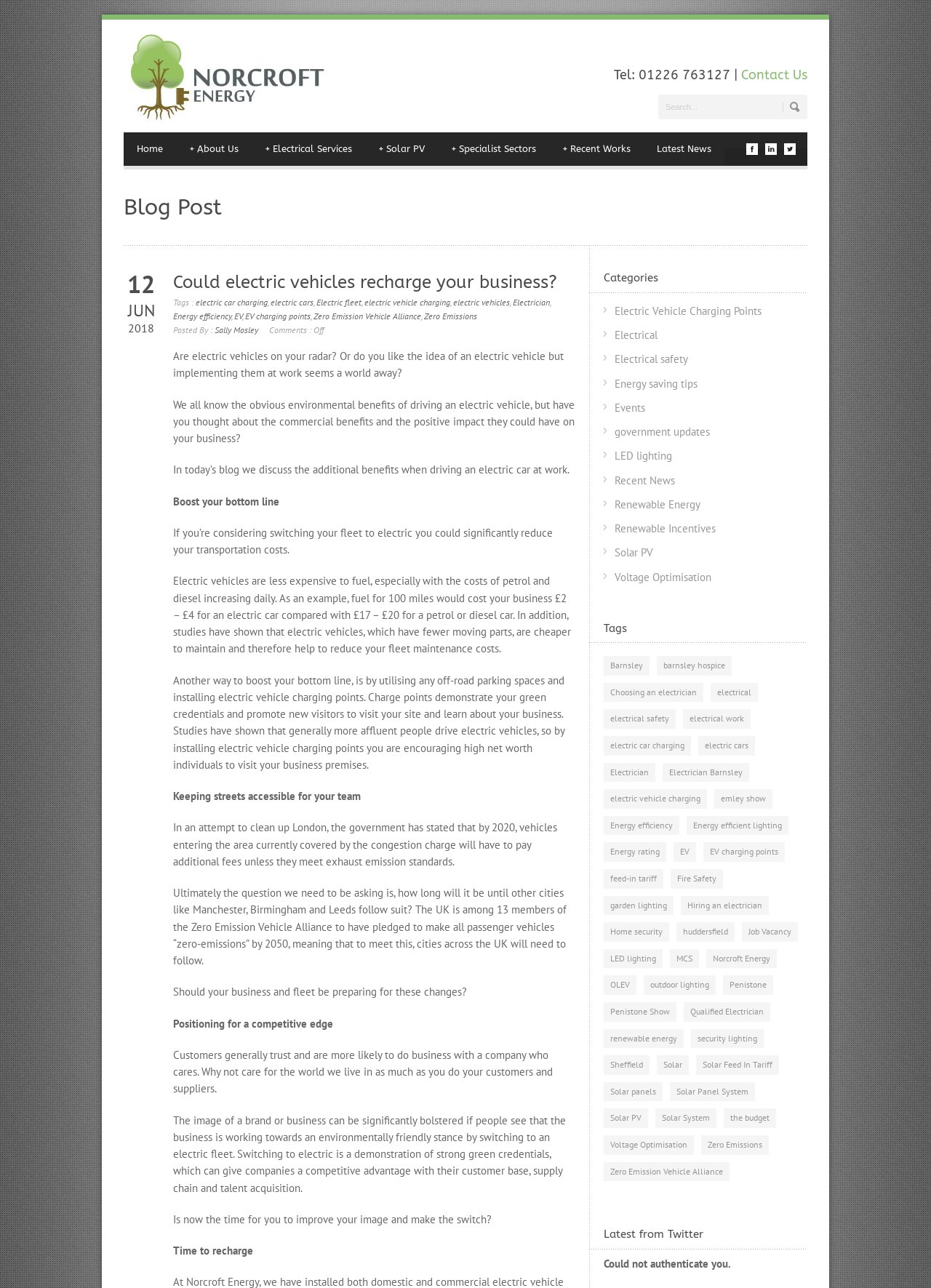Provide a comprehensive description of the webpage.

This webpage is about electric vehicles and their potential benefits for businesses. At the top, there is a logo and a navigation menu with links to "Home", "About Us", "Electrical Services", "Solar PV", "Specialist Sectors", "Recent Works", and "Latest News". Below the navigation menu, there is a search bar and a button. 

On the left side, there is a heading "Blog Post" followed by a date "12 JUN 2018". Below the date, there is a title "Could electric vehicles recharge your business?" with a link to the same title. The article discusses the benefits of electric vehicles for businesses, including reducing transportation costs, promoting green credentials, and gaining a competitive edge. The article is divided into sections, including "Boost your bottom line", "Keeping streets accessible for your team", "Positioning for a competitive edge", and "Time to recharge". 

On the right side, there are links to categories, including "Electric Vehicle Charging Points", "Electrical", "Electrical safety", and others. There are also links to tags, including "Barnsley", "barnsley hospice", "Choosing an electrician", and others. At the bottom, there are social media links to Facebook, LinkedIn, and Twitter.